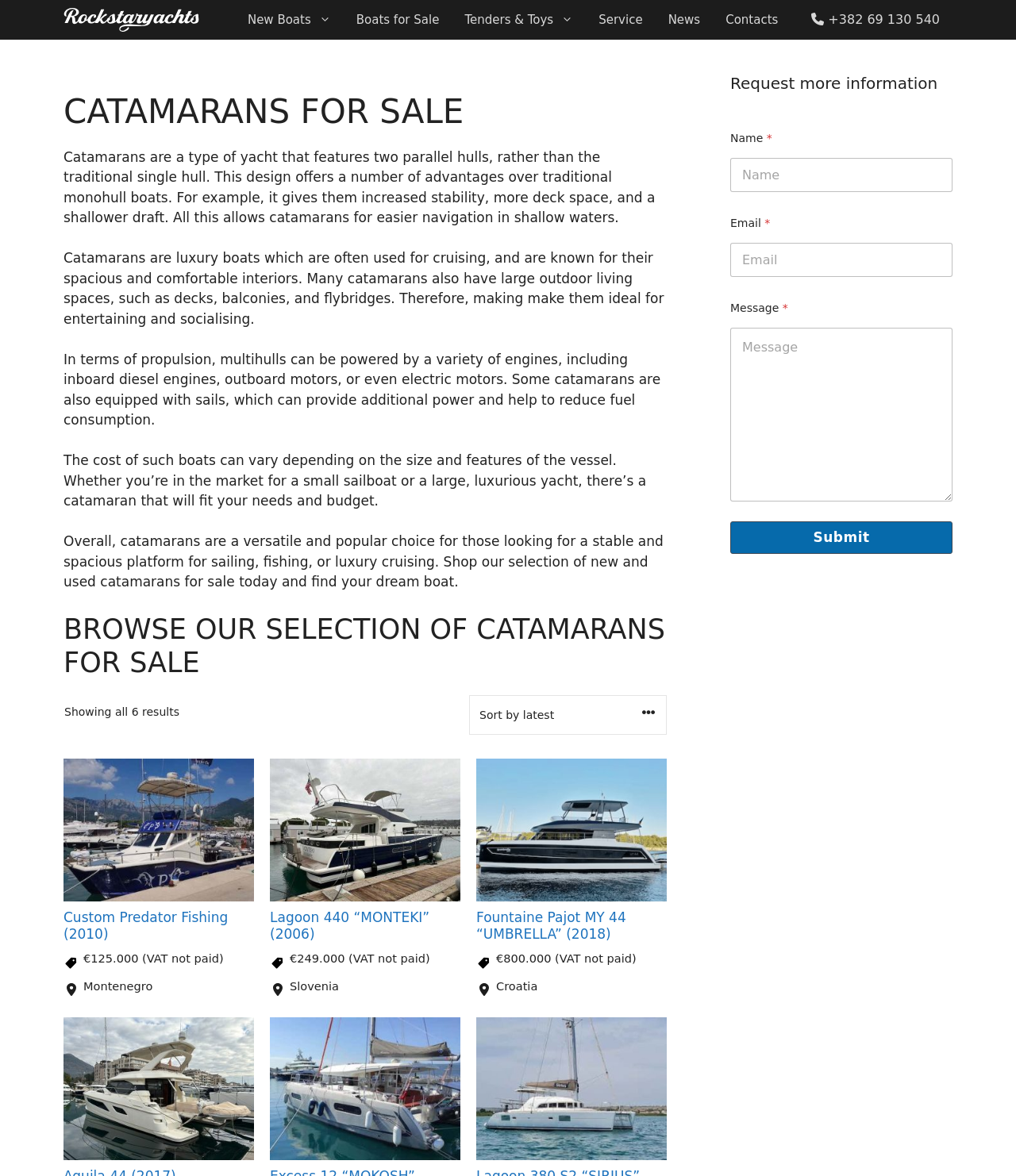Using the details from the image, please elaborate on the following question: What is the price of the Custom Predator Fishing 2010?

The listing for the Custom Predator Fishing 2010 includes a price icon and the text '€125,000 (VAT not paid)', which indicates that the price of this catamaran is €125,000.